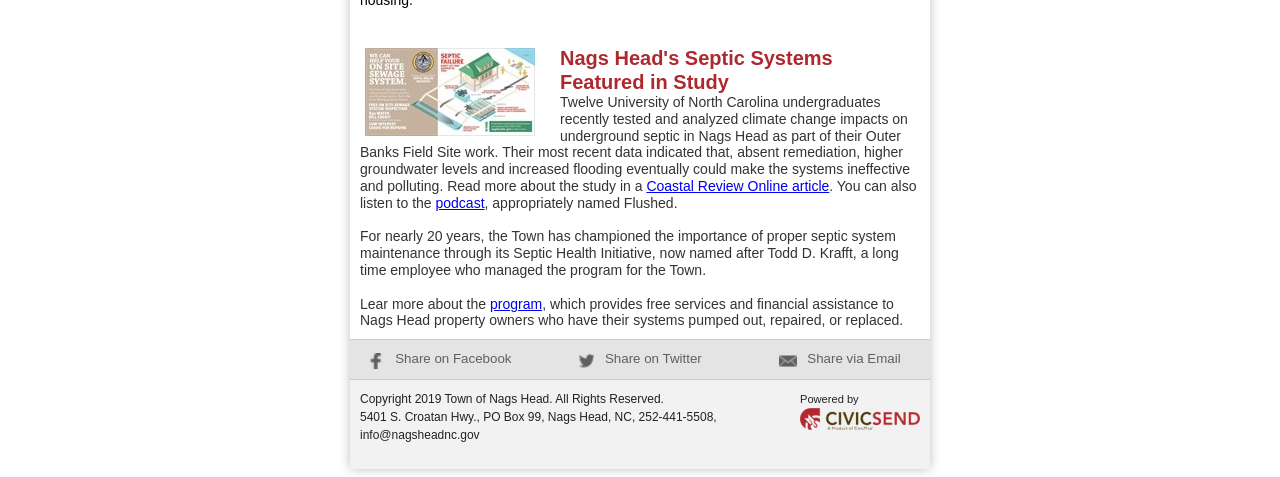Determine the bounding box coordinates for the HTML element described here: "Share via Email".

[0.609, 0.736, 0.704, 0.767]